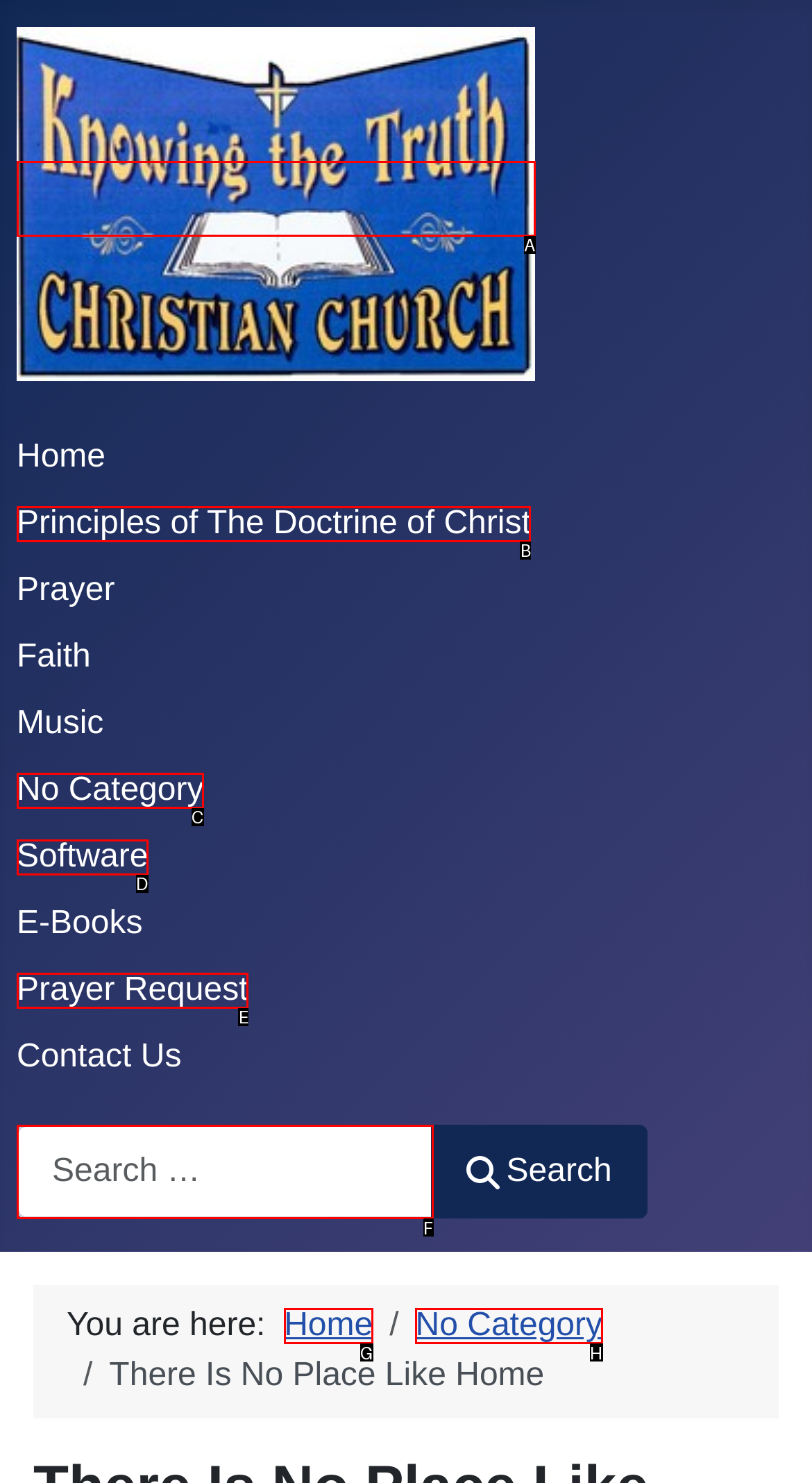Select the HTML element that corresponds to the description: No Category. Answer with the letter of the matching option directly from the choices given.

C